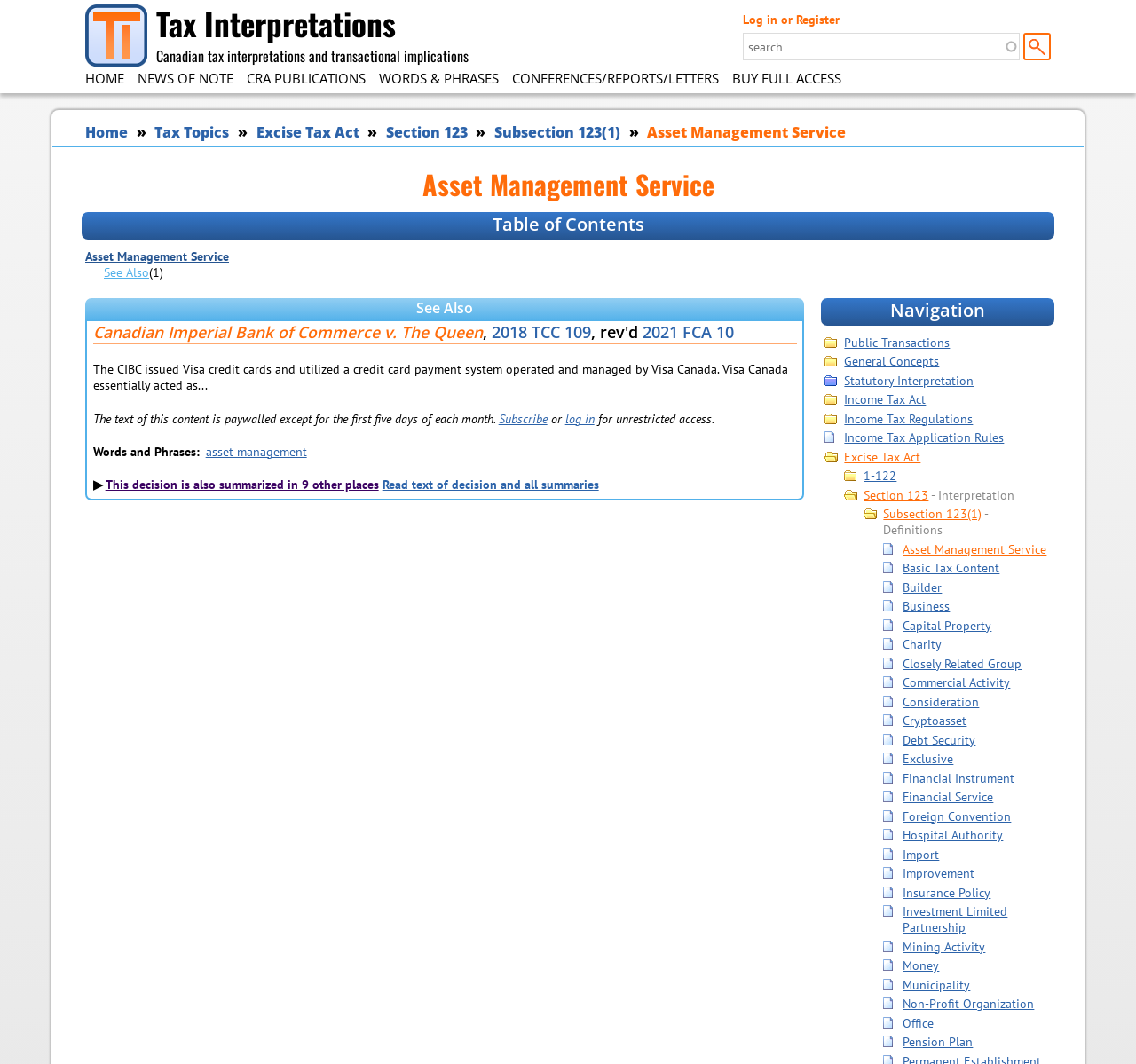What is the main topic of this webpage?
Please provide a comprehensive answer to the question based on the webpage screenshot.

Based on the webpage structure and content, the main topic of this webpage is 'Asset Management Service', which is also the title of the webpage and a prominent heading on the page.